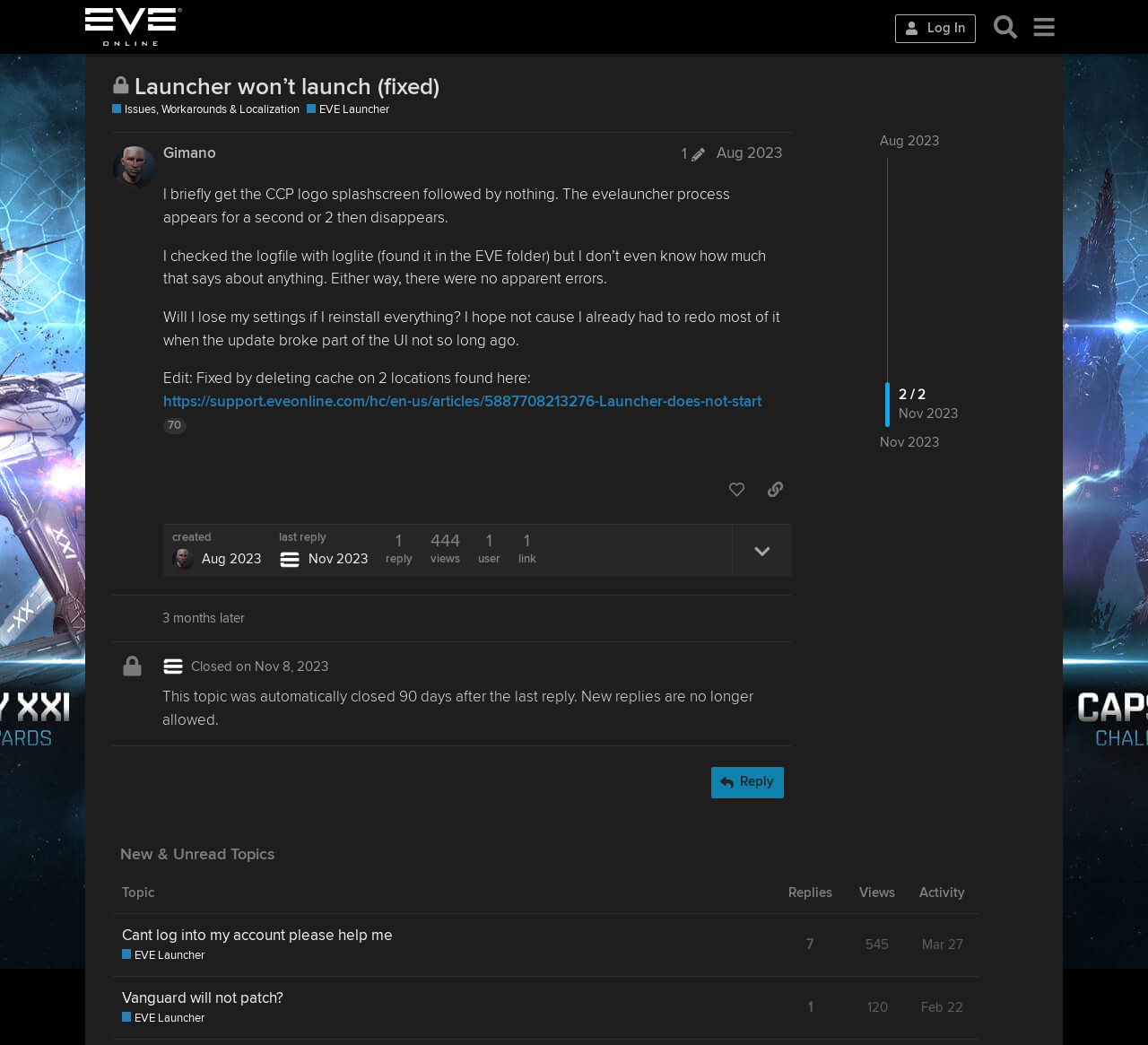Please specify the coordinates of the bounding box for the element that should be clicked to carry out this instruction: "Search for topics". The coordinates must be four float numbers between 0 and 1, formatted as [left, top, right, bottom].

[0.859, 0.007, 0.892, 0.044]